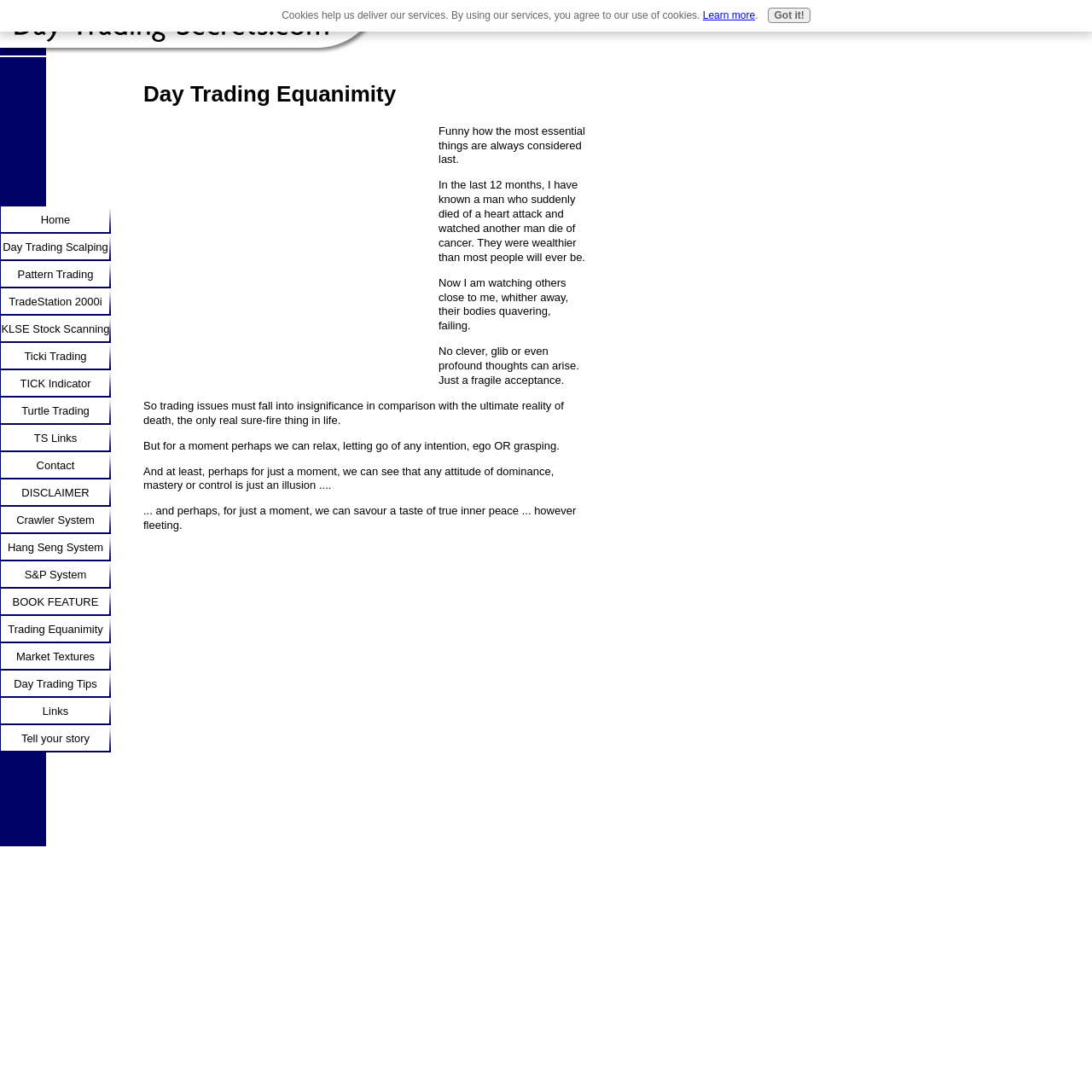Is the webpage providing any trading advice?
Using the image as a reference, answer the question in detail.

Although the webpage is related to day trading, it does not provide any specific trading advice or strategies. Instead, it focuses on the importance of equanimity and inner peace in day trading, which suggests that the webpage is more focused on the mental and emotional aspects of trading rather than providing trading advice.